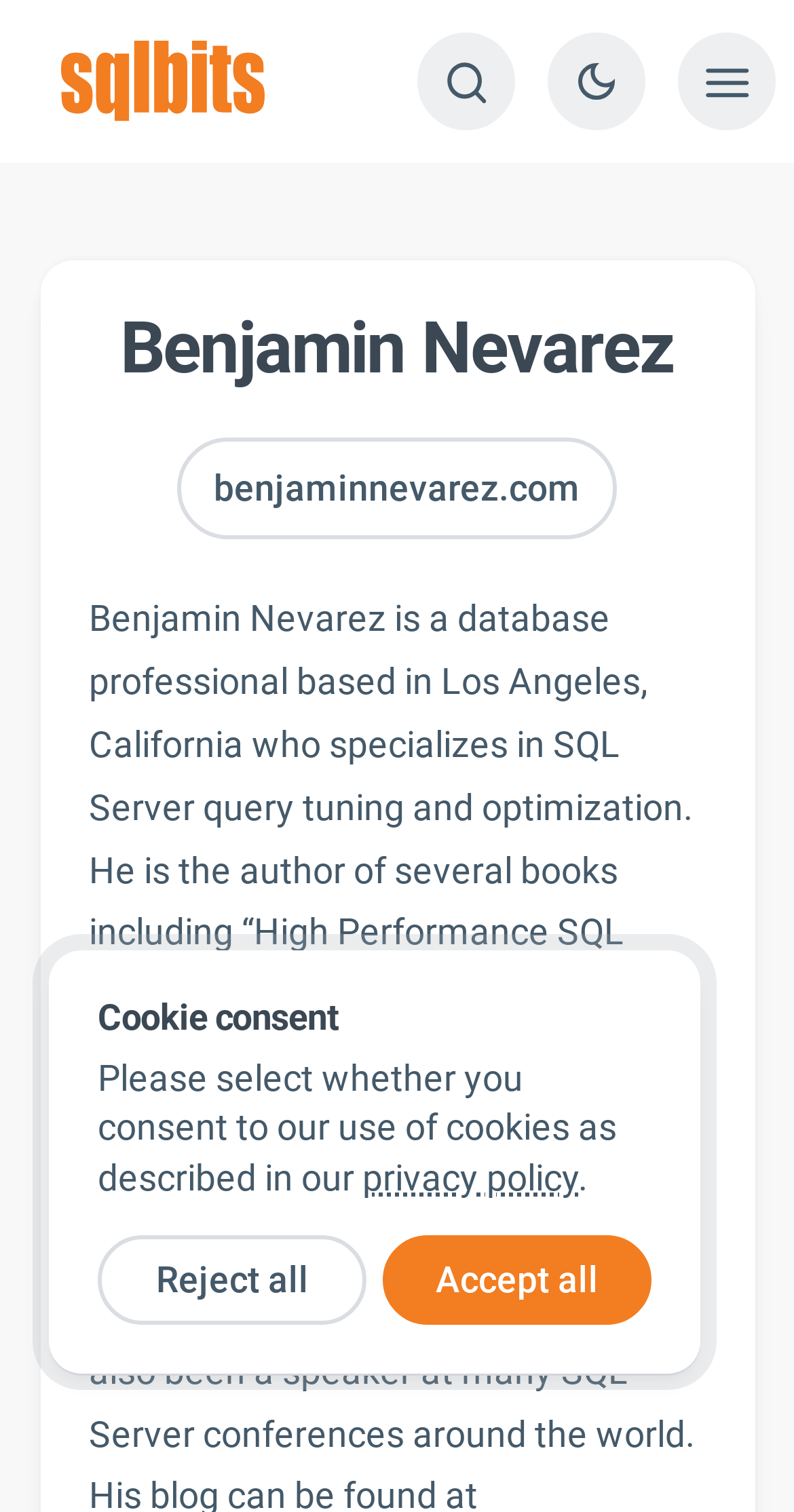Please identify the bounding box coordinates of the area that needs to be clicked to follow this instruction: "visit benjamin nevarez's personal website".

[0.223, 0.289, 0.777, 0.357]